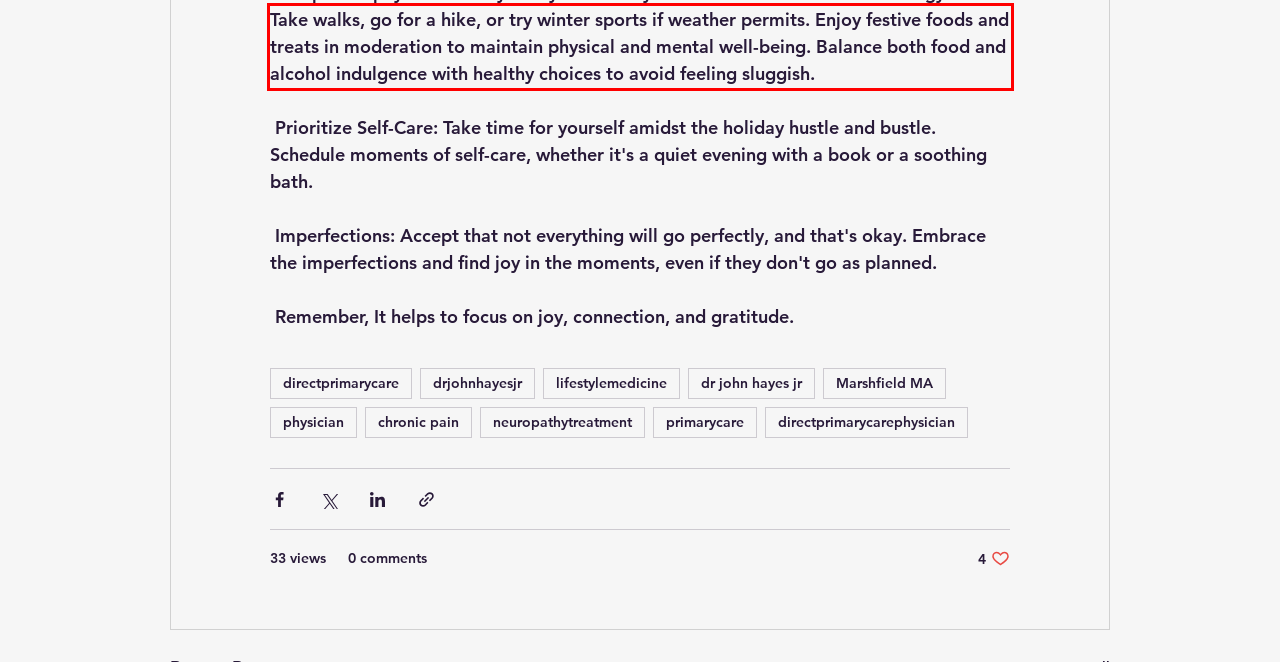You have a screenshot of a webpage where a UI element is enclosed in a red rectangle. Perform OCR to capture the text inside this red rectangle.

Take walks, go for a hike, or try winter sports if weather permits. Enjoy festive foods and treats in moderation to maintain physical and mental well-being. Balance both food and alcohol indulgence with healthy choices to avoid feeling sluggish.